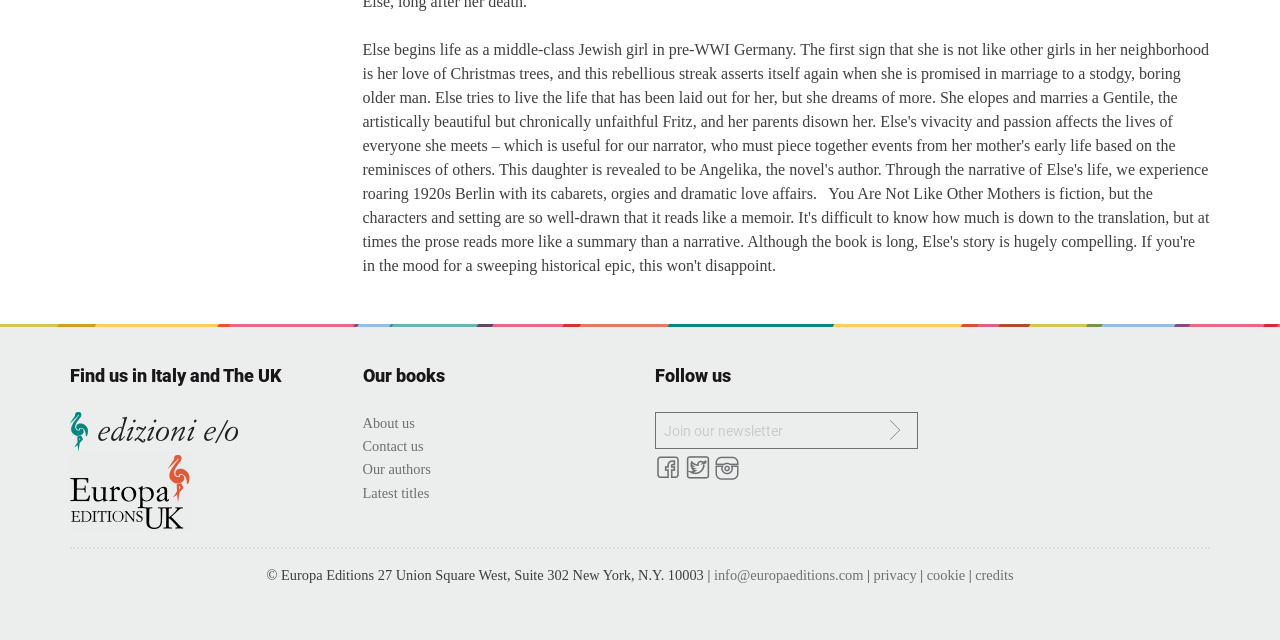Locate the bounding box for the described UI element: "info@europaeditions.com". Ensure the coordinates are four float numbers between 0 and 1, formatted as [left, top, right, bottom].

[0.558, 0.887, 0.675, 0.912]